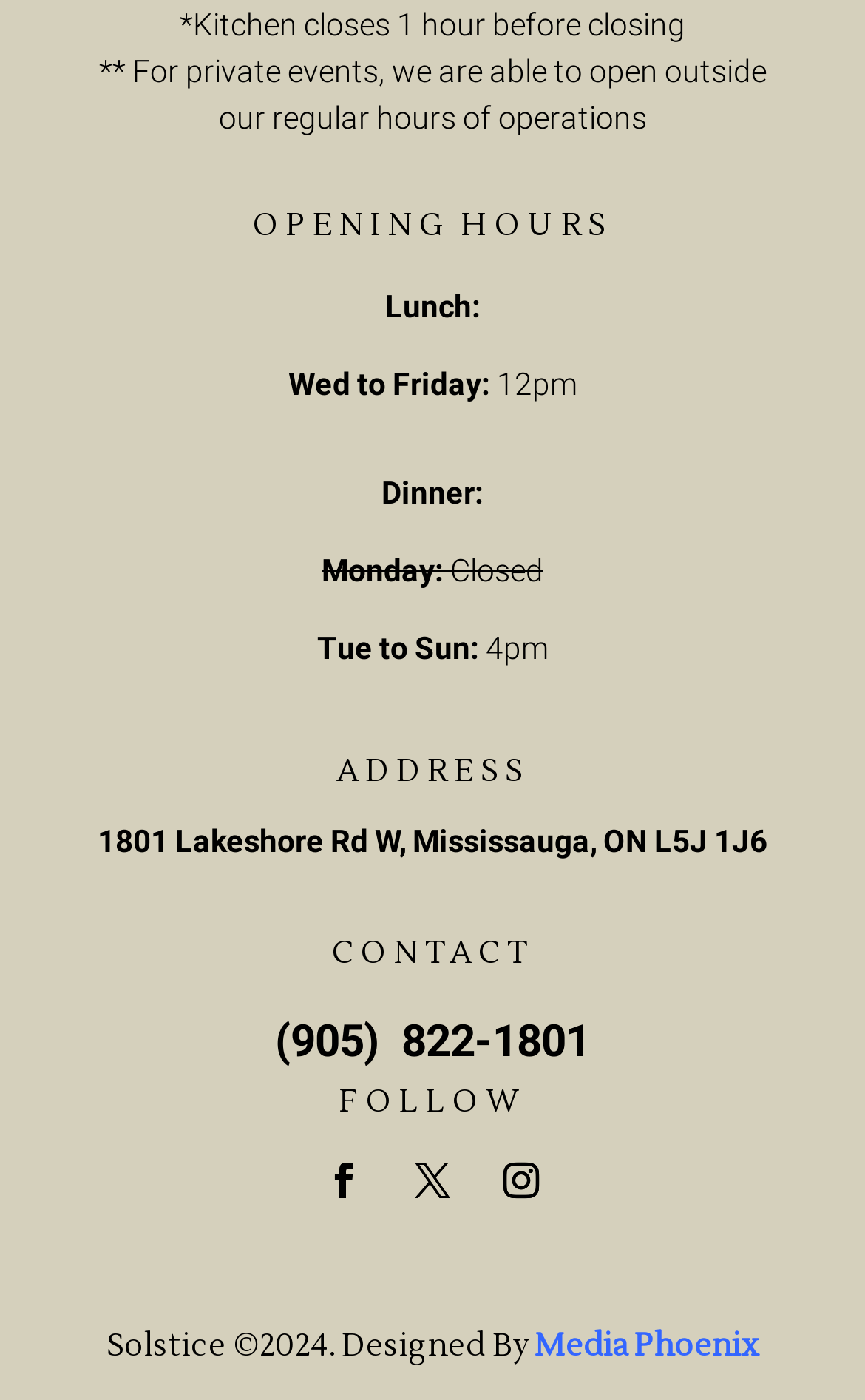Provide the bounding box coordinates in the format (top-left x, top-left y, bottom-right x, bottom-right y). All values are floating point numbers between 0 and 1. Determine the bounding box coordinate of the UI element described as: Follow

[0.562, 0.817, 0.644, 0.868]